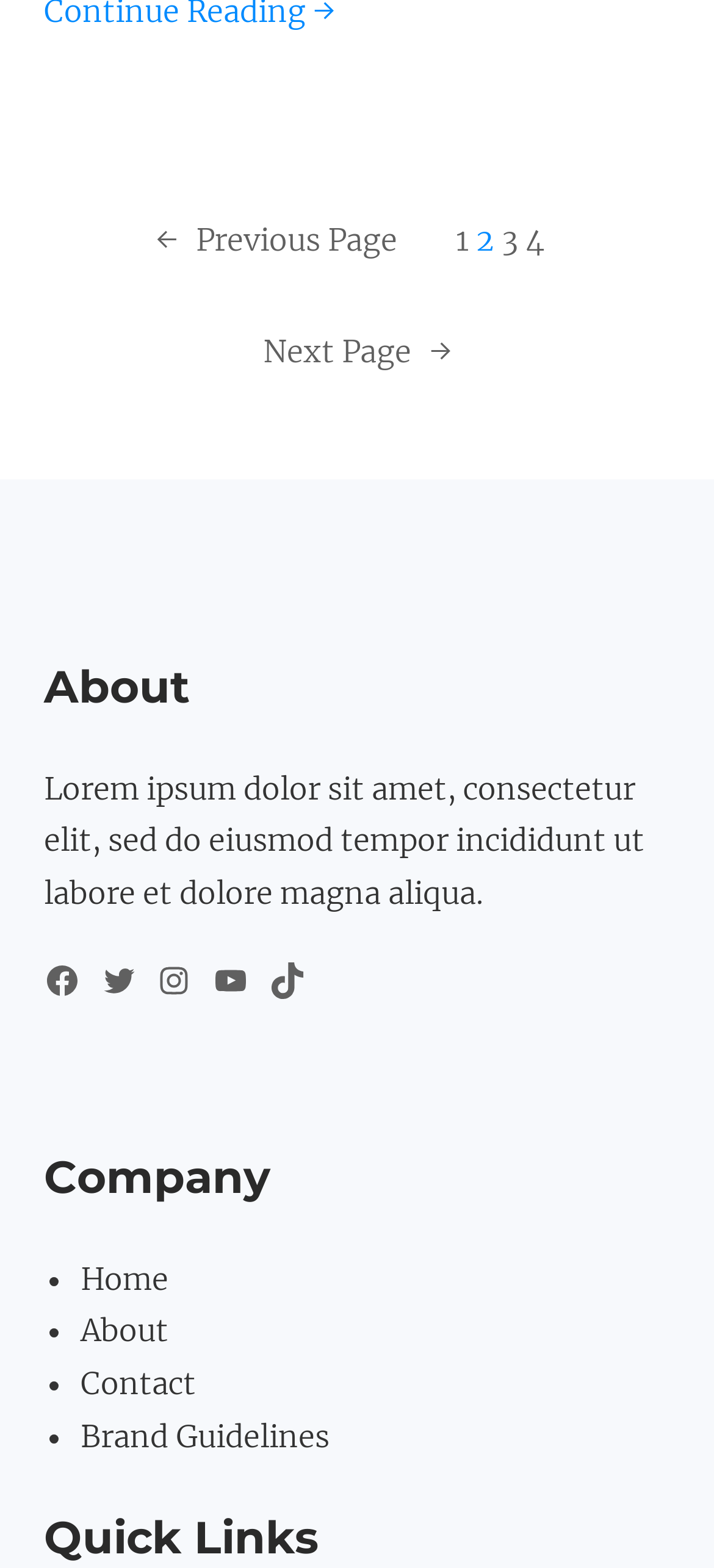Find the bounding box coordinates for the area that must be clicked to perform this action: "click on page 1".

[0.638, 0.141, 0.656, 0.164]